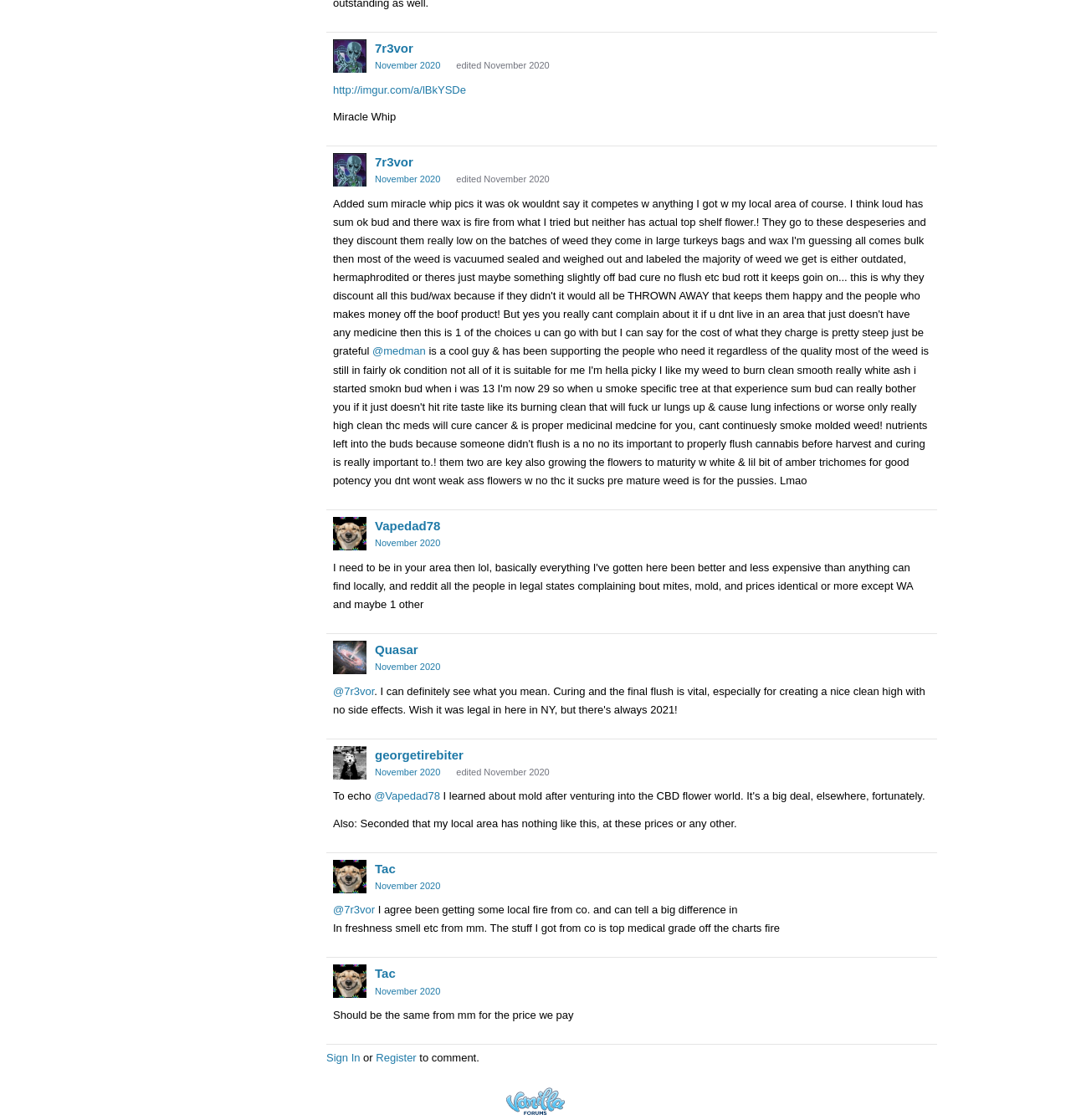Pinpoint the bounding box coordinates of the element you need to click to execute the following instruction: "View user profile of 7r3vor". The bounding box should be represented by four float numbers between 0 and 1, in the format [left, top, right, bottom].

[0.311, 0.035, 0.342, 0.065]